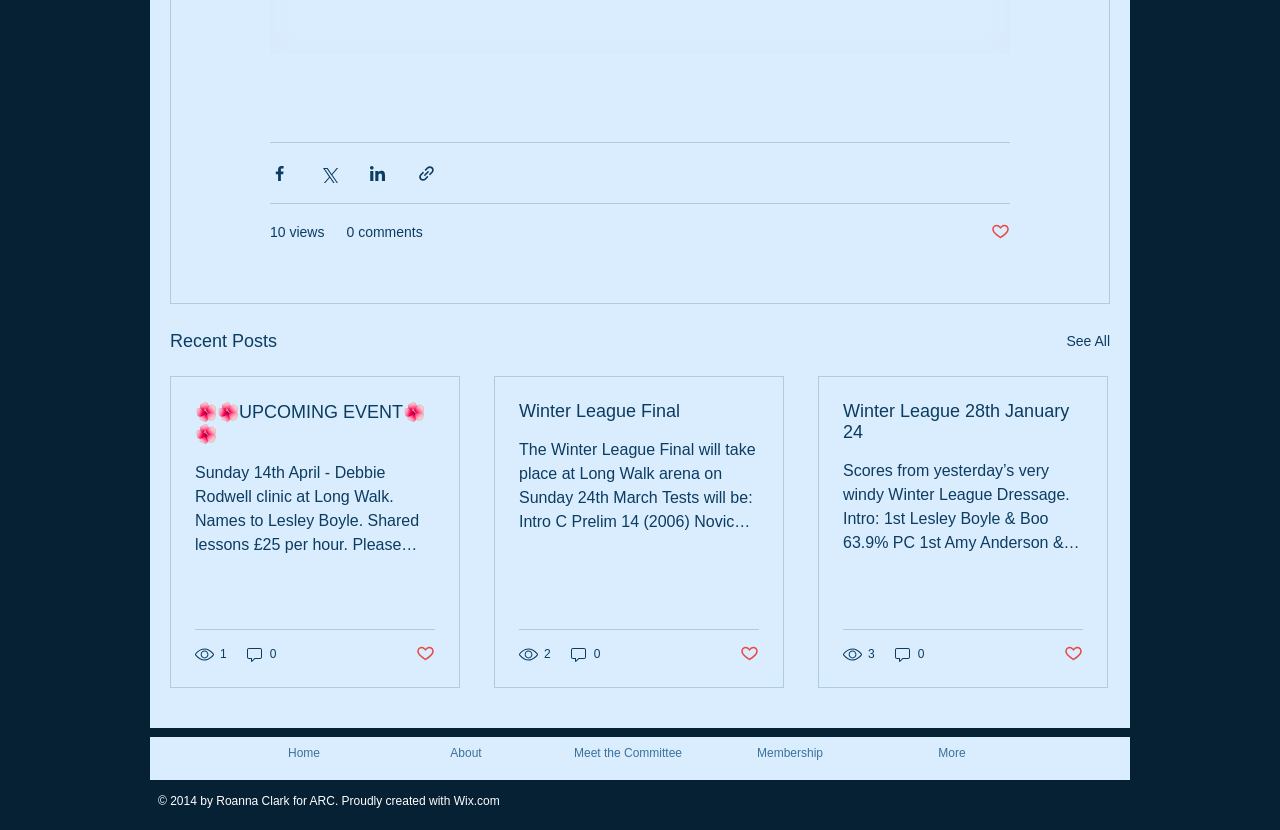Please find the bounding box for the UI component described as follows: "aria-label="Twitter Clean"".

[0.834, 0.953, 0.852, 0.98]